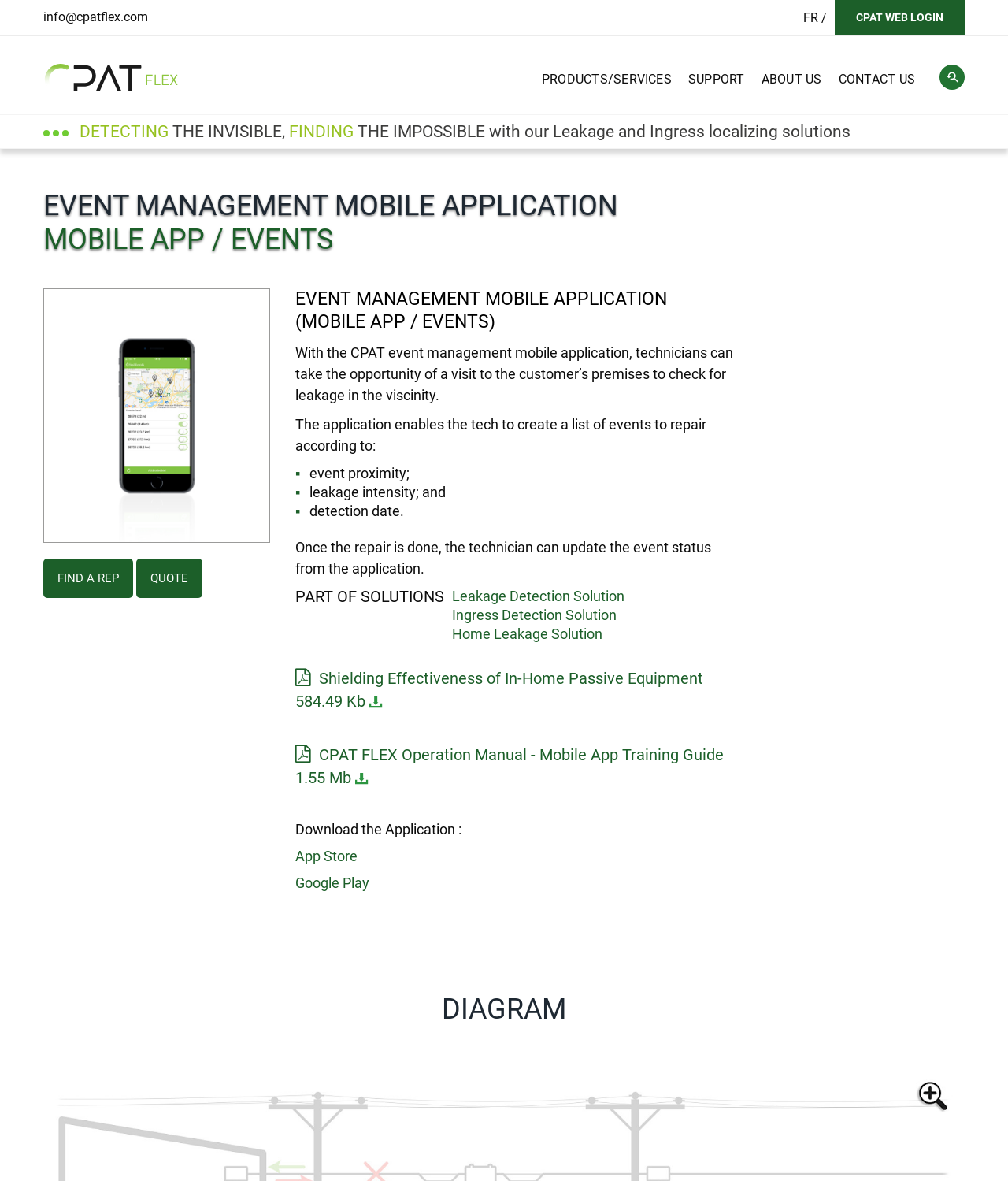Determine the bounding box coordinates for the region that must be clicked to execute the following instruction: "Switch to French language".

[0.797, 0.007, 0.812, 0.024]